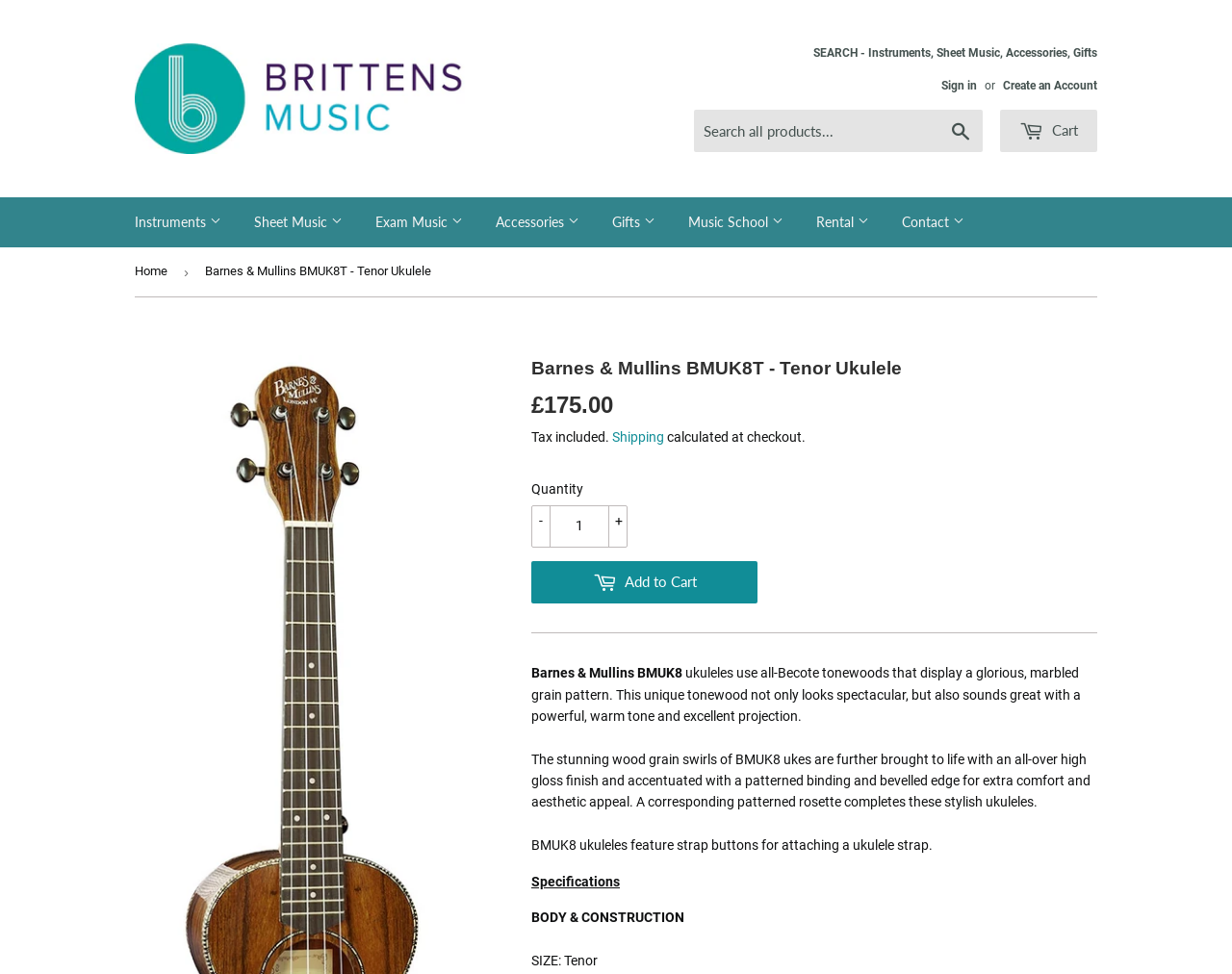Find the bounding box coordinates for the element that must be clicked to complete the instruction: "Search all products". The coordinates should be four float numbers between 0 and 1, indicated as [left, top, right, bottom].

[0.563, 0.113, 0.798, 0.156]